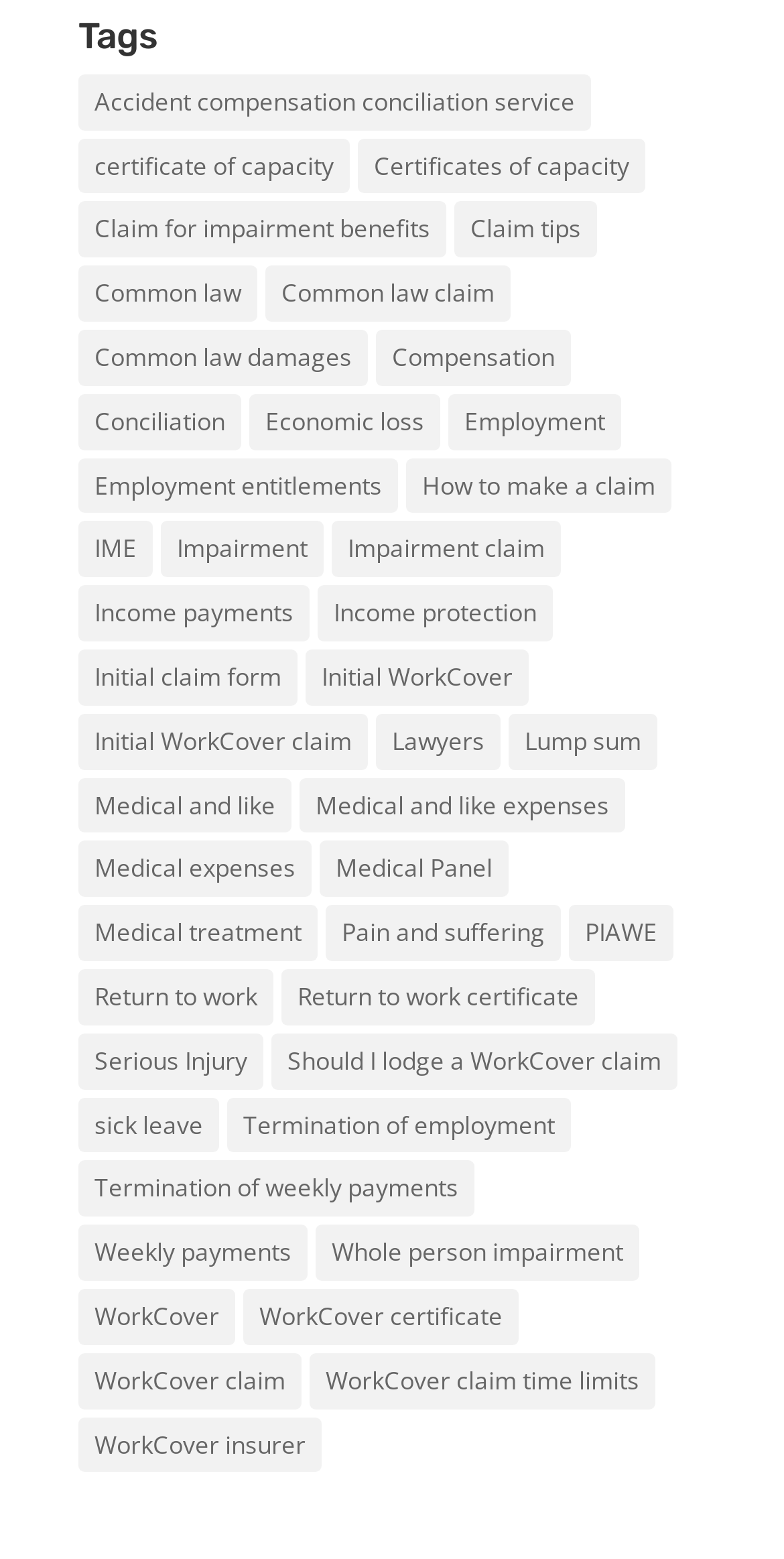Pinpoint the bounding box coordinates of the clickable area necessary to execute the following instruction: "Check Initial WorkCover claim". The coordinates should be given as four float numbers between 0 and 1, namely [left, top, right, bottom].

[0.1, 0.458, 0.469, 0.493]